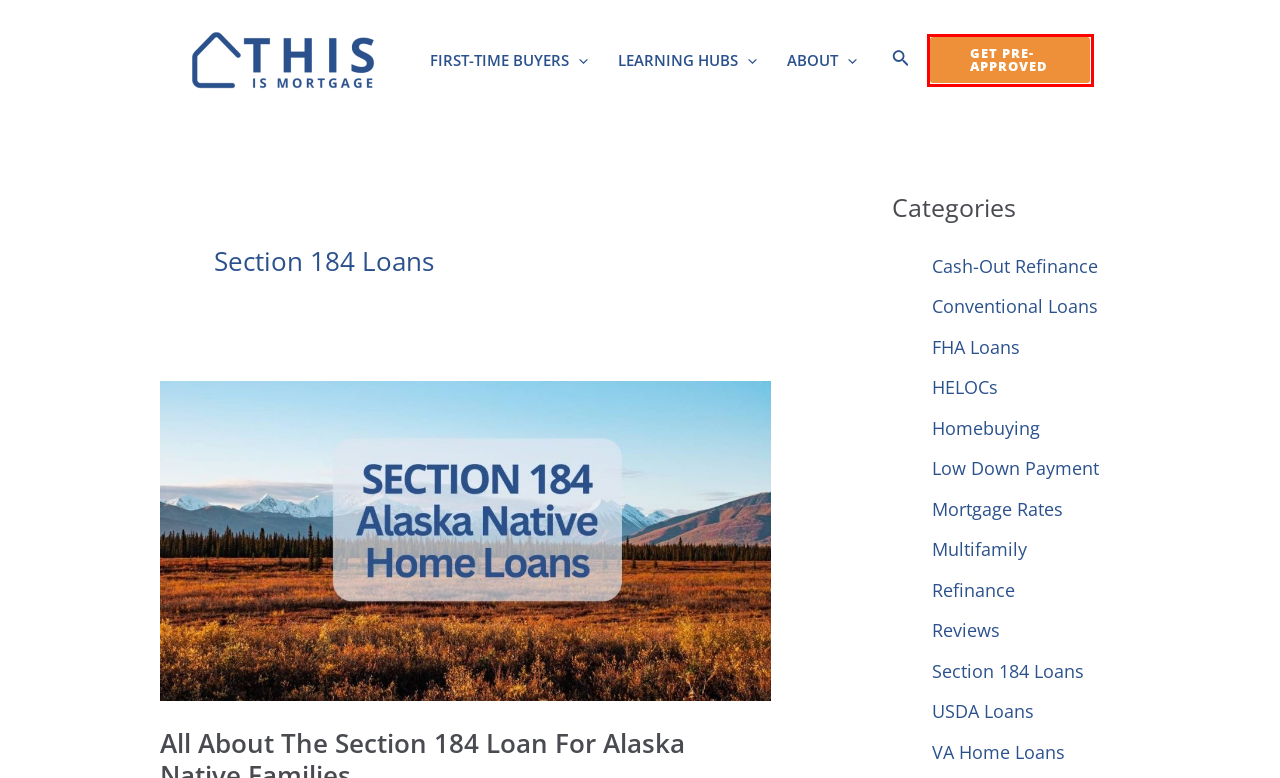With the provided webpage screenshot containing a red bounding box around a UI element, determine which description best matches the new webpage that appears after clicking the selected element. The choices are:
A. Mortgage Rates Archives - This Is Mortgage
B. FHA Loans Archives - This Is Mortgage
C. Low Down Payment Archives - This Is Mortgage
D. All About The Section 184 Loan For Alaska Native Families
E. Multifamily Archives - This Is Mortgage
F. Cash-Out Refinance Archives - This Is Mortgage
G. Homebuying Archives - This Is Mortgage
H. Connect - This Is Mortgage

H